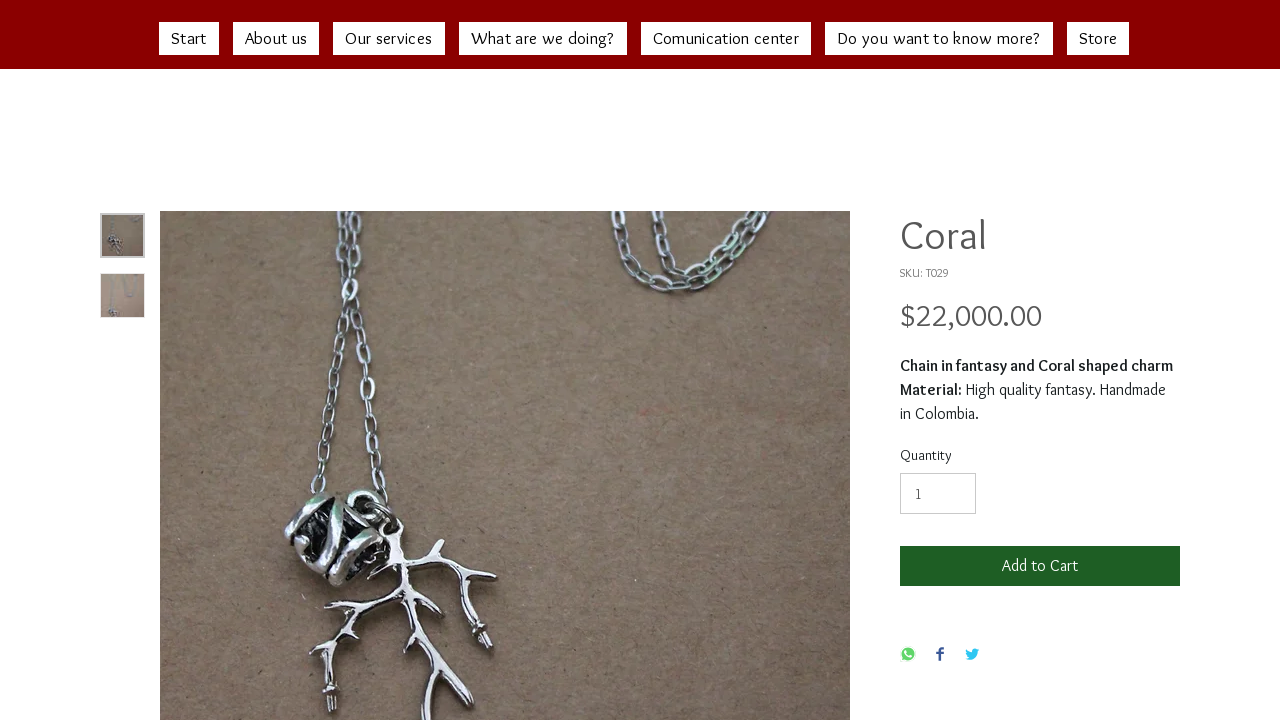Analyze the image and answer the question with as much detail as possible: 
What is the minimum quantity that can be purchased?

I found the minimum quantity that can be purchased by looking at the quantity spin button, which has a minimum value of 1.